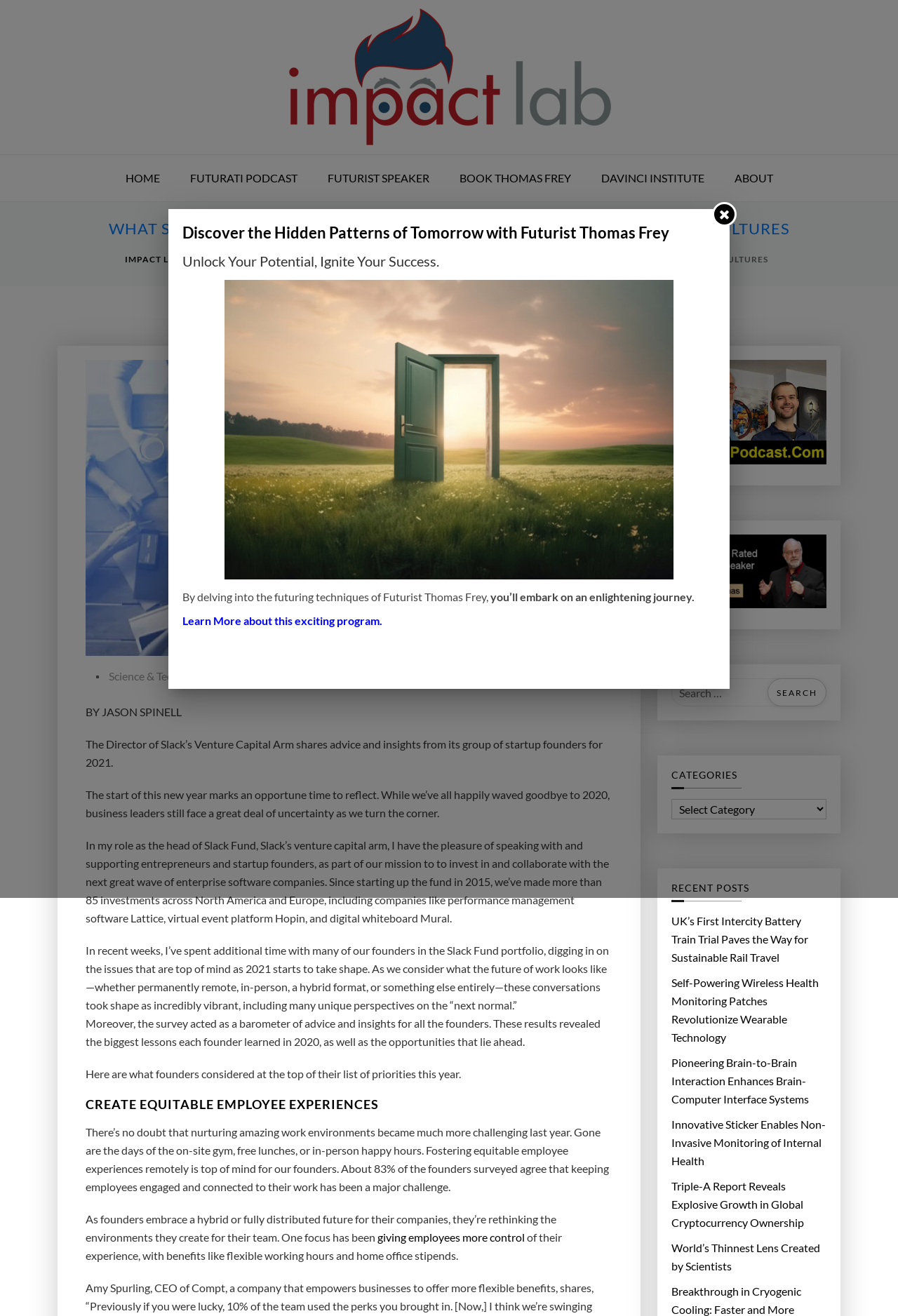Determine the bounding box coordinates of the clickable element to achieve the following action: 'Search for something'. Provide the coordinates as four float values between 0 and 1, formatted as [left, top, right, bottom].

[0.748, 0.515, 0.92, 0.537]